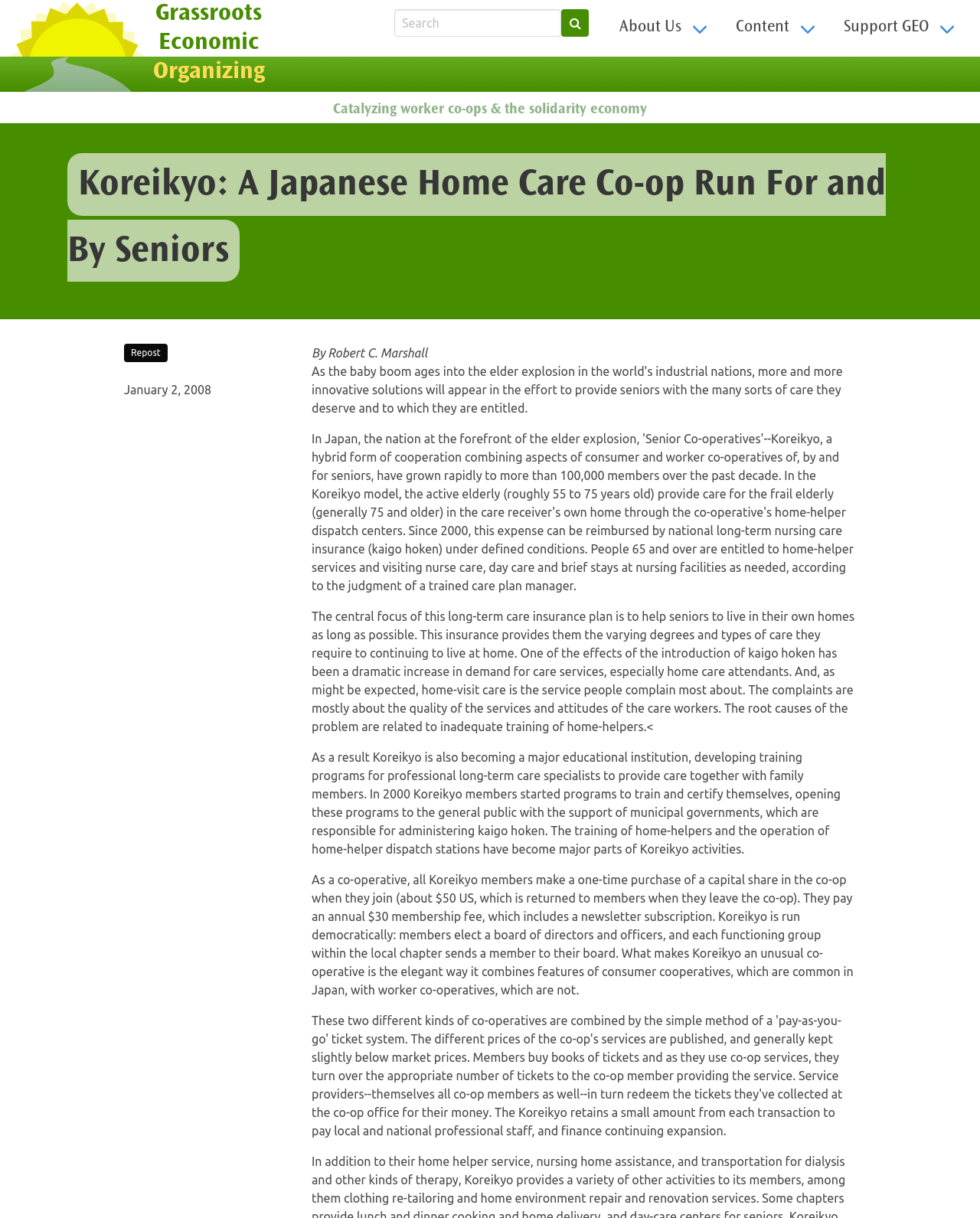Give a detailed explanation of the elements present on the webpage.

The webpage is about Koreikyo, a Japanese home care co-op run for and by seniors. At the top left corner, there is a link to skip to the main content. Next to it, there is a figure with a link to the Grassroots Economic Organizing home page, which also contains an image. 

On the top right side, there is a search bar with a button and a navigation menu labeled "MAIN NAVIGATION" that contains links to "About Us", "Content", and "Support GEO". Below the navigation menu, there is a static text that reads "Catalyzing worker co-ops & the solidarity economy".

The main content of the webpage is an article about Koreikyo, with a heading that reads "Koreikyo: A Japanese Home Care Co-op Run For and By Seniors". Below the heading, there is a figure that spans the entire width of the page. The article has a link to repost and displays the article type, date "January 2, 2008", and the author "Robert C. Marshall". 

The body of the article is divided into three paragraphs. The first paragraph discusses the long-term care insurance plan in Japan and its effects on the demand for care services. The second paragraph explains how Koreikyo is becoming a major educational institution, developing training programs for professional long-term care specialists. The third paragraph describes the co-operative structure of Koreikyo, where members make a one-time purchase of a capital share and pay an annual membership fee, and the organization is run democratically.